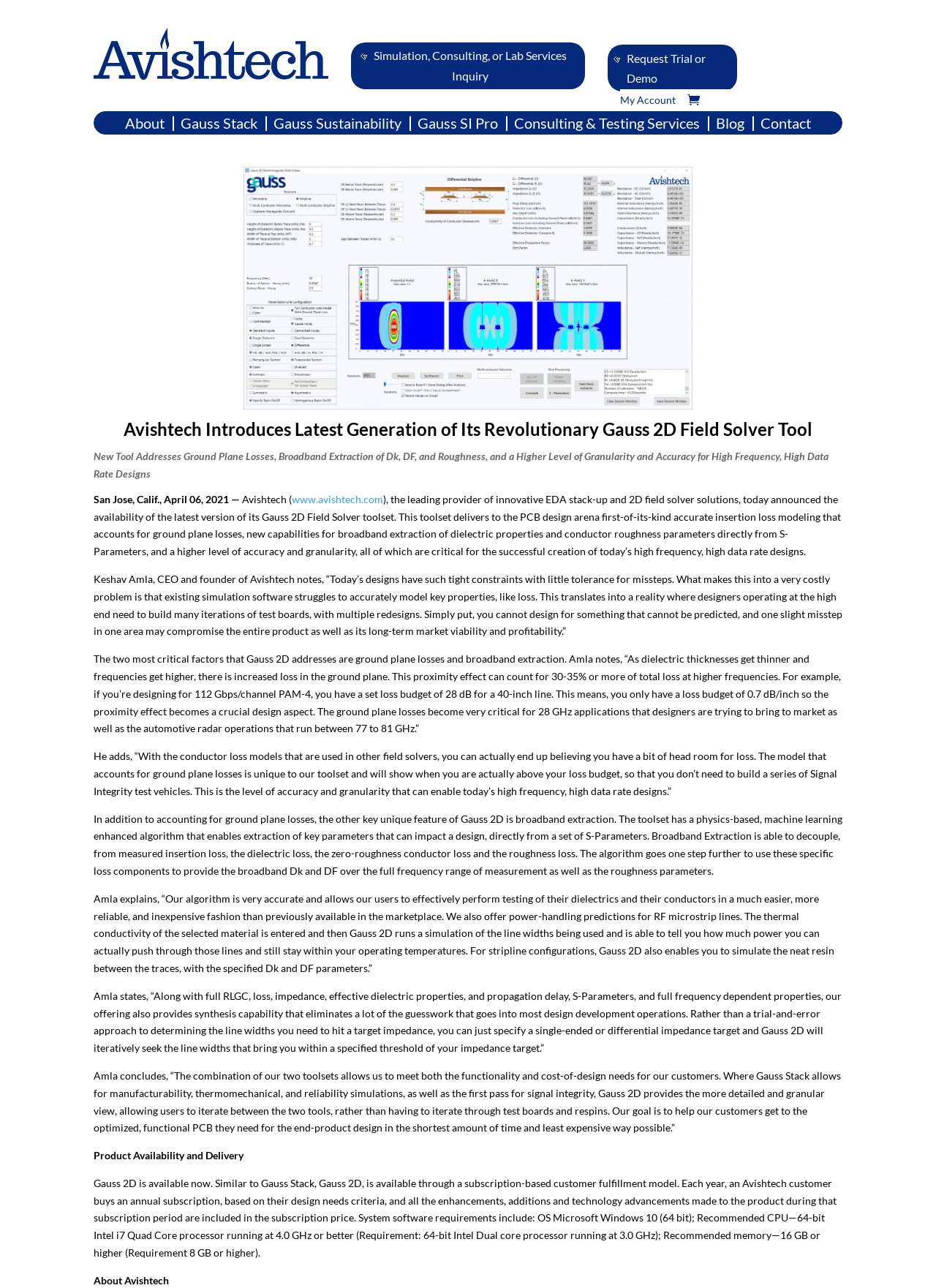Please find the bounding box coordinates in the format (top-left x, top-left y, bottom-right x, bottom-right y) for the given element description. Ensure the coordinates are floating point numbers between 0 and 1. Description: Blog

[0.765, 0.091, 0.795, 0.104]